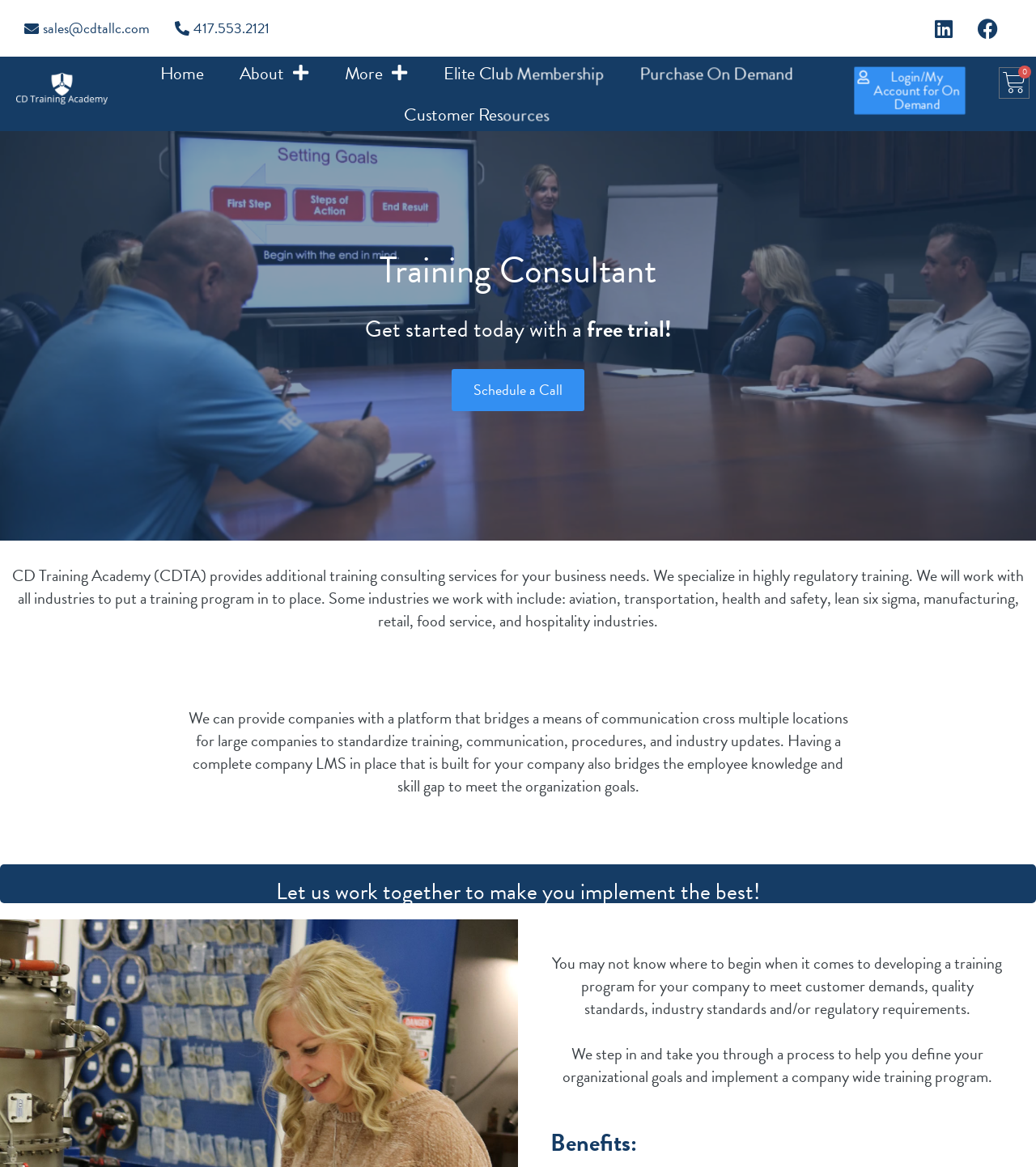Summarize the webpage in an elaborate manner.

The webpage is about CD Training Academy (CDTA), a training consultant that provides additional training consulting services for businesses. At the top left corner, there are two links for contacting the academy, one for email and one for phone number. Next to them, there are two social media links, one for LinkedIn and one for Facebook, located at the top right corner.

Below the contact information, there is a navigation menu with links to different sections of the website, including "Home", "About", "More", "Elite Club Membership", "Purchase On Demand", and "Customer Resources". The "About" and "More" links have dropdown menus.

On the right side of the navigation menu, there is a link to "Login/My Account for On Demand" and a cart icon with a count of zero.

The main content of the webpage starts with a heading "Training Consultant" followed by a brief introduction to the academy and its services. There is a call-to-action button "Schedule a Call" below the introduction.

The webpage then describes the academy's services in more detail, including its ability to provide companies with a platform for standardized training and communication across multiple locations. There is a heading "Let us work together to make you implement the best!" with a link to the same title.

Further down, the webpage discusses the challenges of developing a training program and how the academy can help businesses define their organizational goals and implement a company-wide training program. The benefits of the academy's services are listed at the bottom of the page.